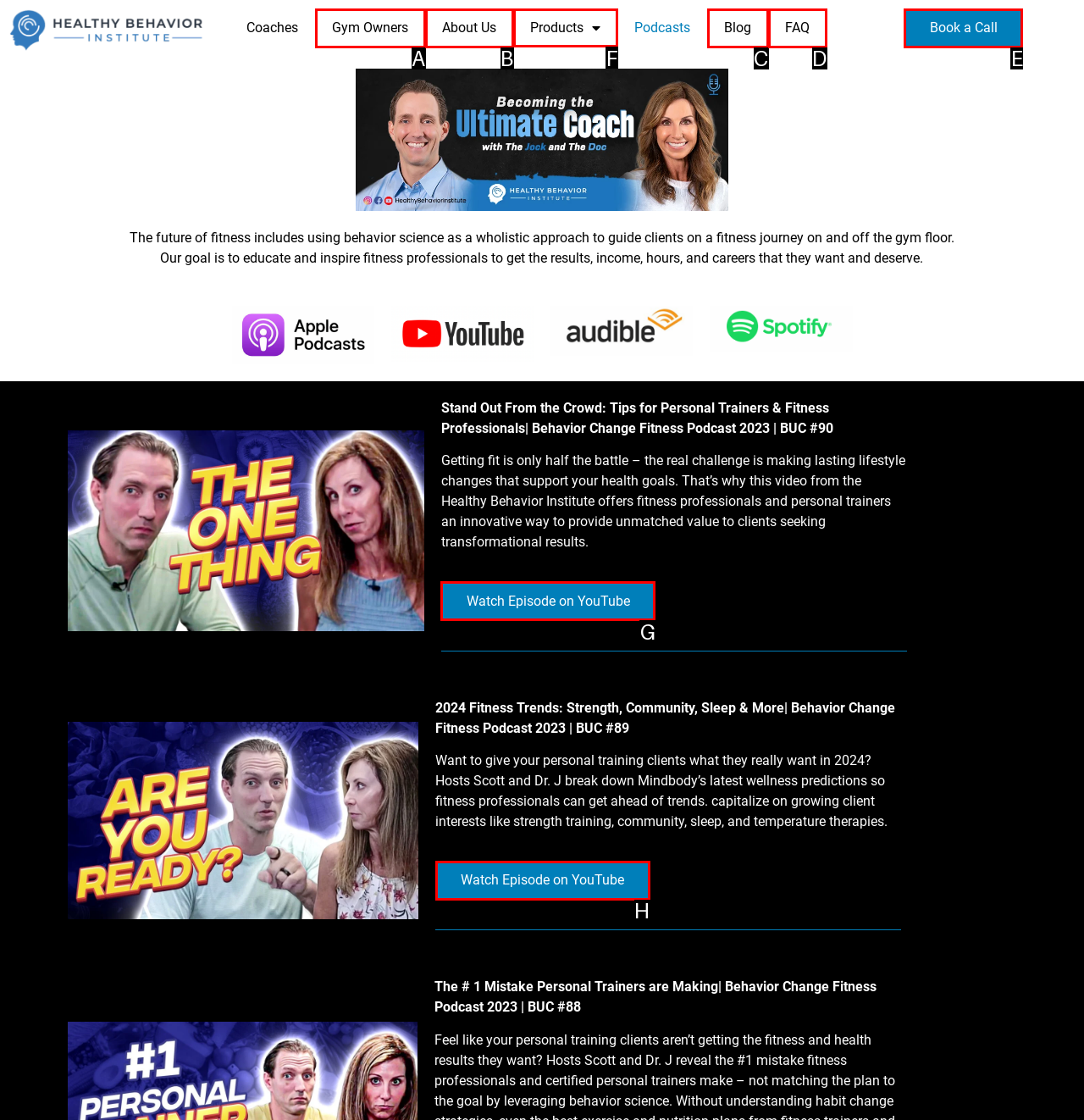Determine which option you need to click to execute the following task: Click Products. Provide your answer as a single letter.

F